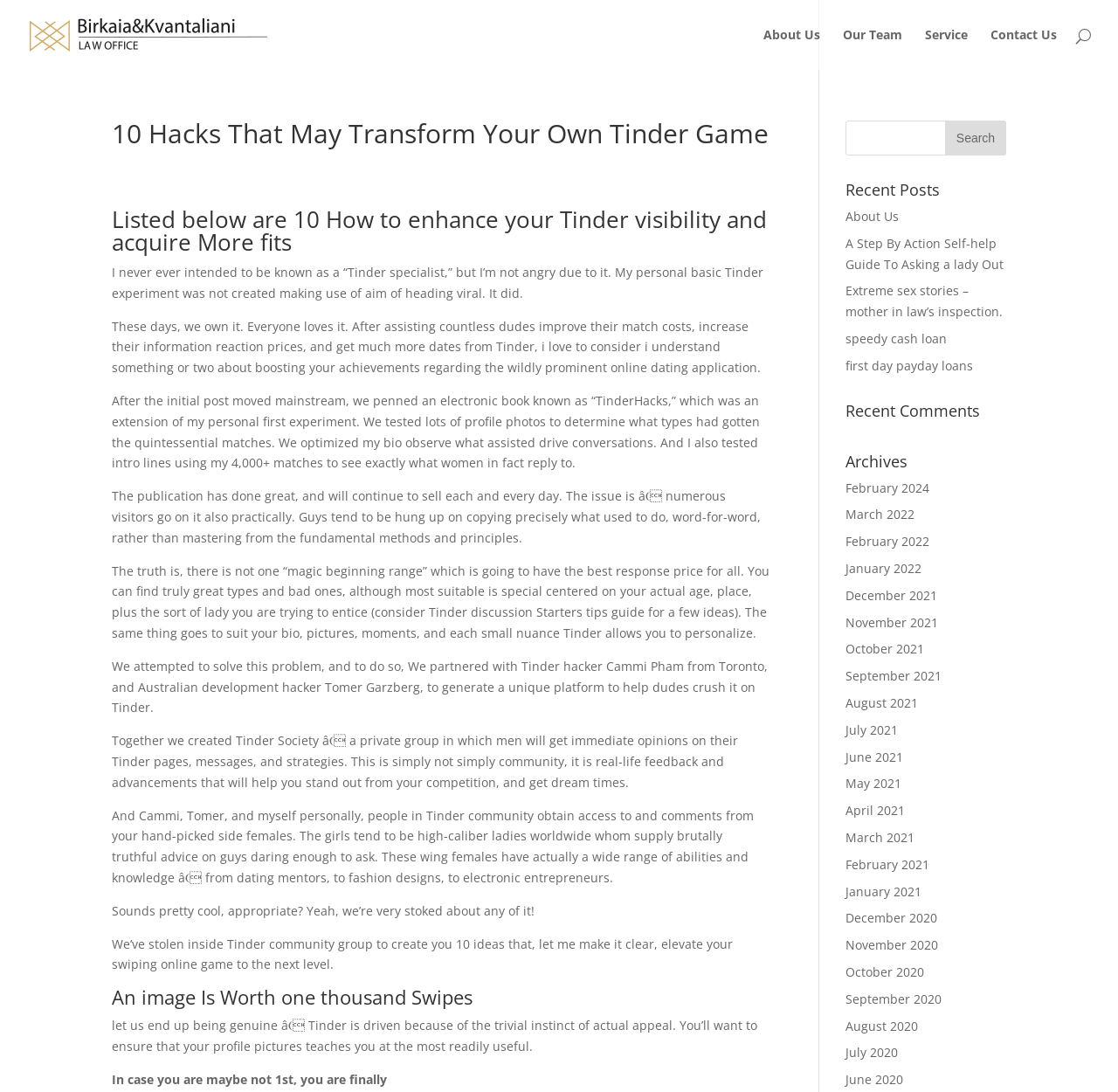Offer an extensive depiction of the webpage and its key elements.

This webpage is about Tinder dating tips and hacks. At the top, there is a logo and a navigation menu with links to "About Us", "Our Team", "Service", and "Contact Us". Below the navigation menu, there is a heading that reads "10 Hacks That May Transform Your Own Tinder Game". 

The main content of the webpage is divided into several sections. The first section introduces the author's experience with Tinder and their expertise in helping men improve their Tinder game. The text is written in a conversational tone and includes personal anecdotes. 

The second section explains the concept of "Tinder Society", a private group where men can get feedback on their Tinder profiles, messages, and strategies from a team of high-caliber women. 

The third section provides 10 tips to improve one's Tinder game, with headings and paragraphs explaining each tip. The tips are written in a casual and humorous tone, with a focus on practical advice.

On the right side of the webpage, there is a search bar and a section titled "Recent Posts" with links to several articles, including "A Step By Action Self-help Guide To Asking a lady Out" and "Extreme sex stories – mother in law’s inspection". Below that, there is a section titled "Recent Comments" and another section titled "Archives" with links to articles from different months and years.

Overall, the webpage has a clean and organized layout, with a focus on providing practical advice and tips for men looking to improve their Tinder game.